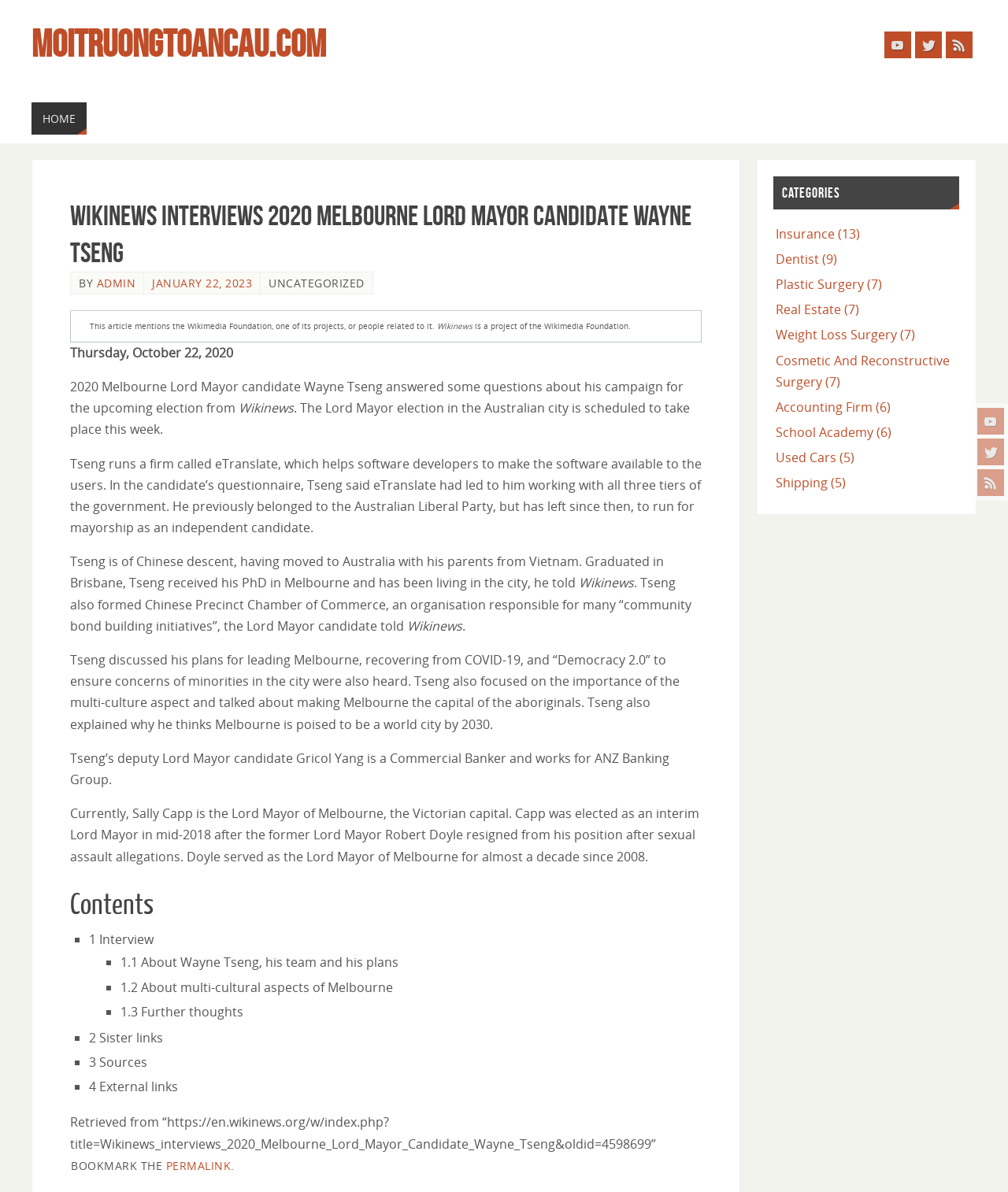Determine the bounding box coordinates of the area to click in order to meet this instruction: "Check CATEGORIES".

[0.767, 0.148, 0.952, 0.175]